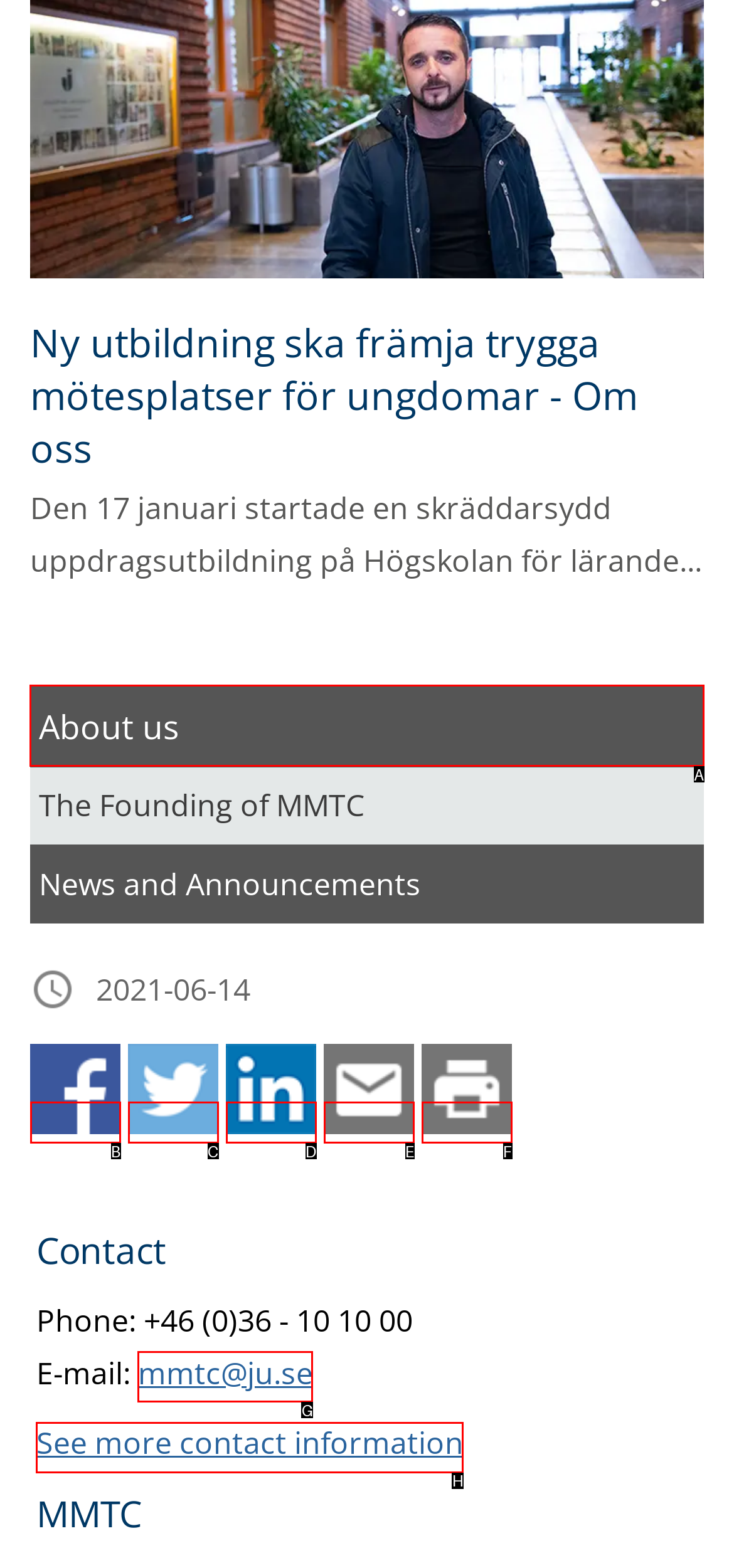Identify the correct option to click in order to complete this task: Leave a comment
Answer with the letter of the chosen option directly.

None